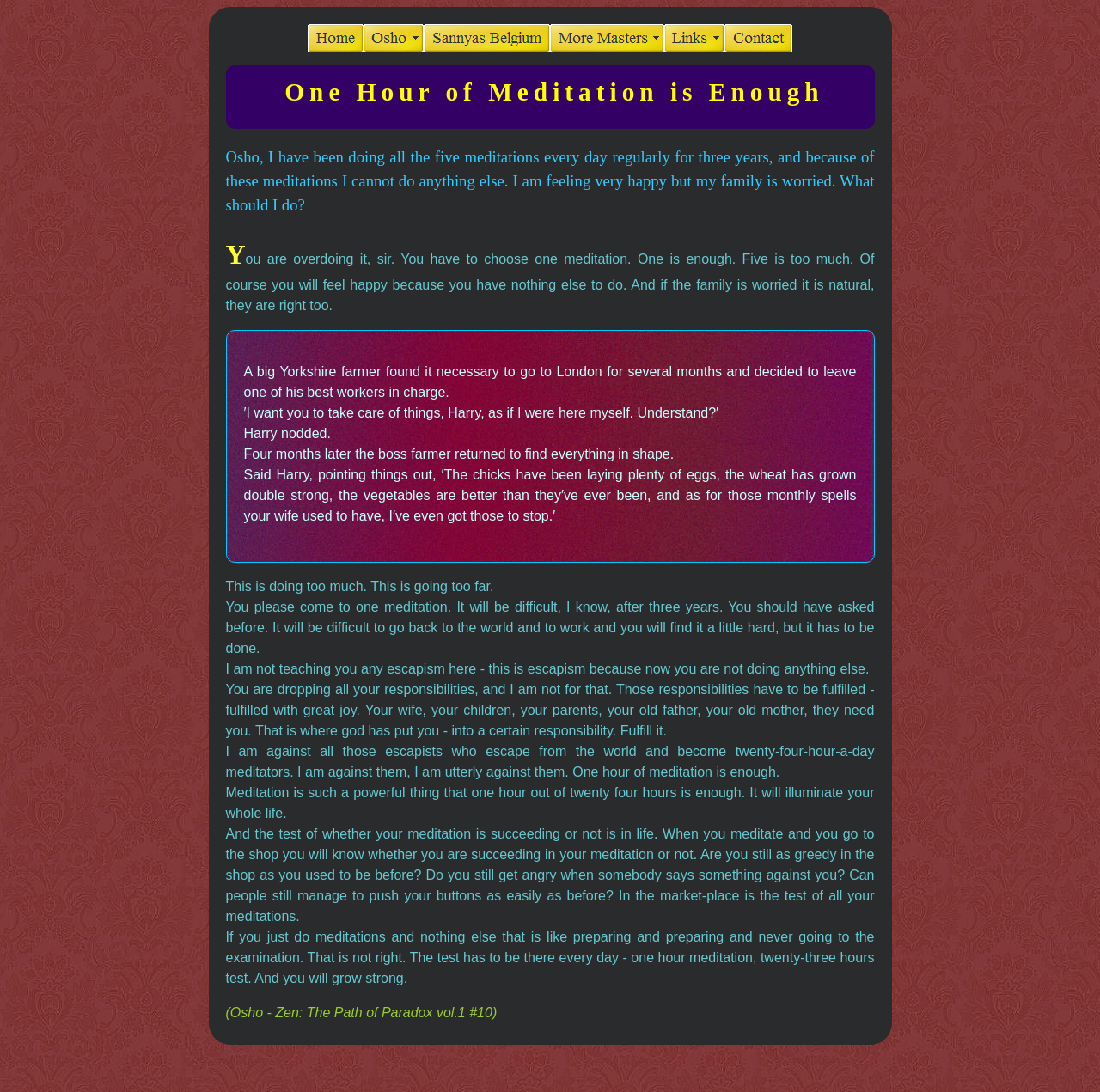Please provide a one-word or phrase answer to the question: 
What is the test of successful meditation?

Behavior in daily life